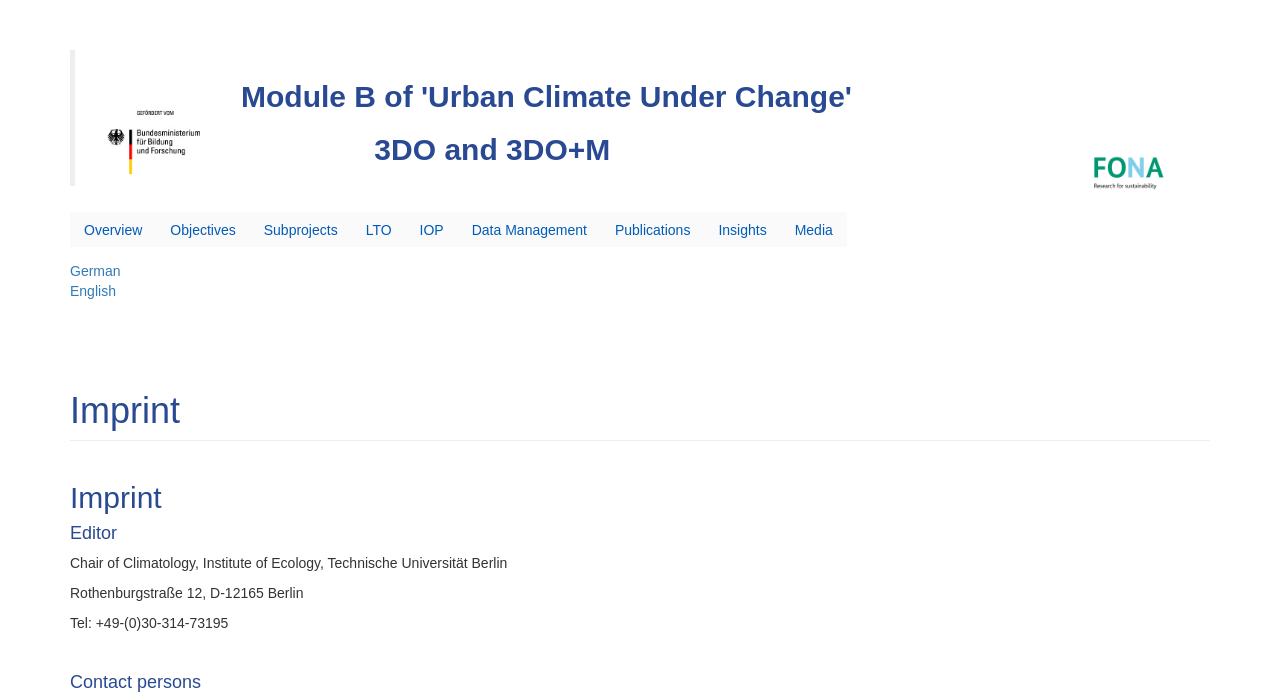Pinpoint the bounding box coordinates of the clickable area needed to execute the instruction: "Click on Overview". The coordinates should be specified as four float numbers between 0 and 1, i.e., [left, top, right, bottom].

[0.055, 0.305, 0.122, 0.355]